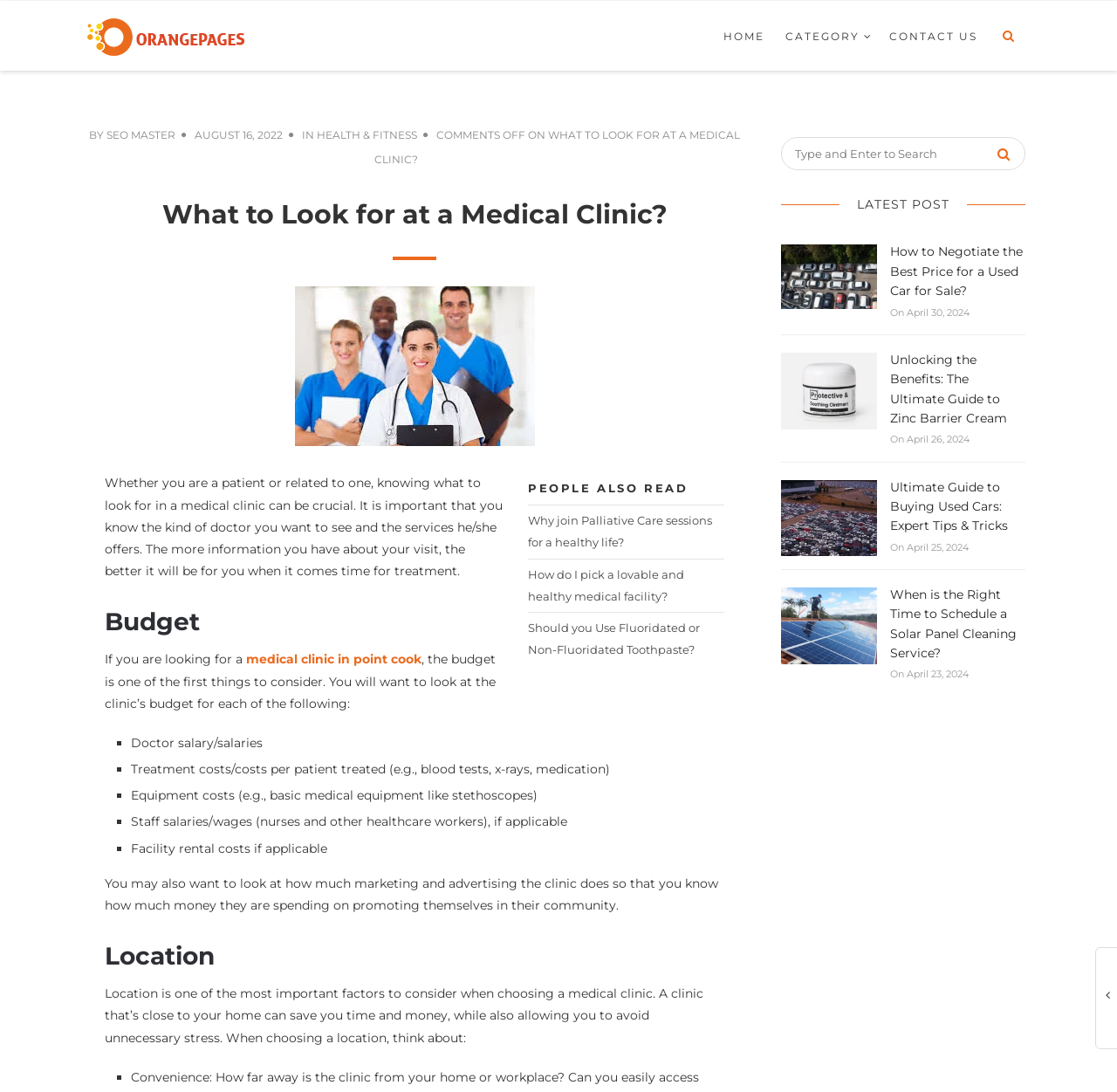Please identify the bounding box coordinates of the element that needs to be clicked to perform the following instruction: "Check the latest post 'How to Negotiate the Best Price for a Used Car for Sale?'".

[0.797, 0.222, 0.918, 0.275]